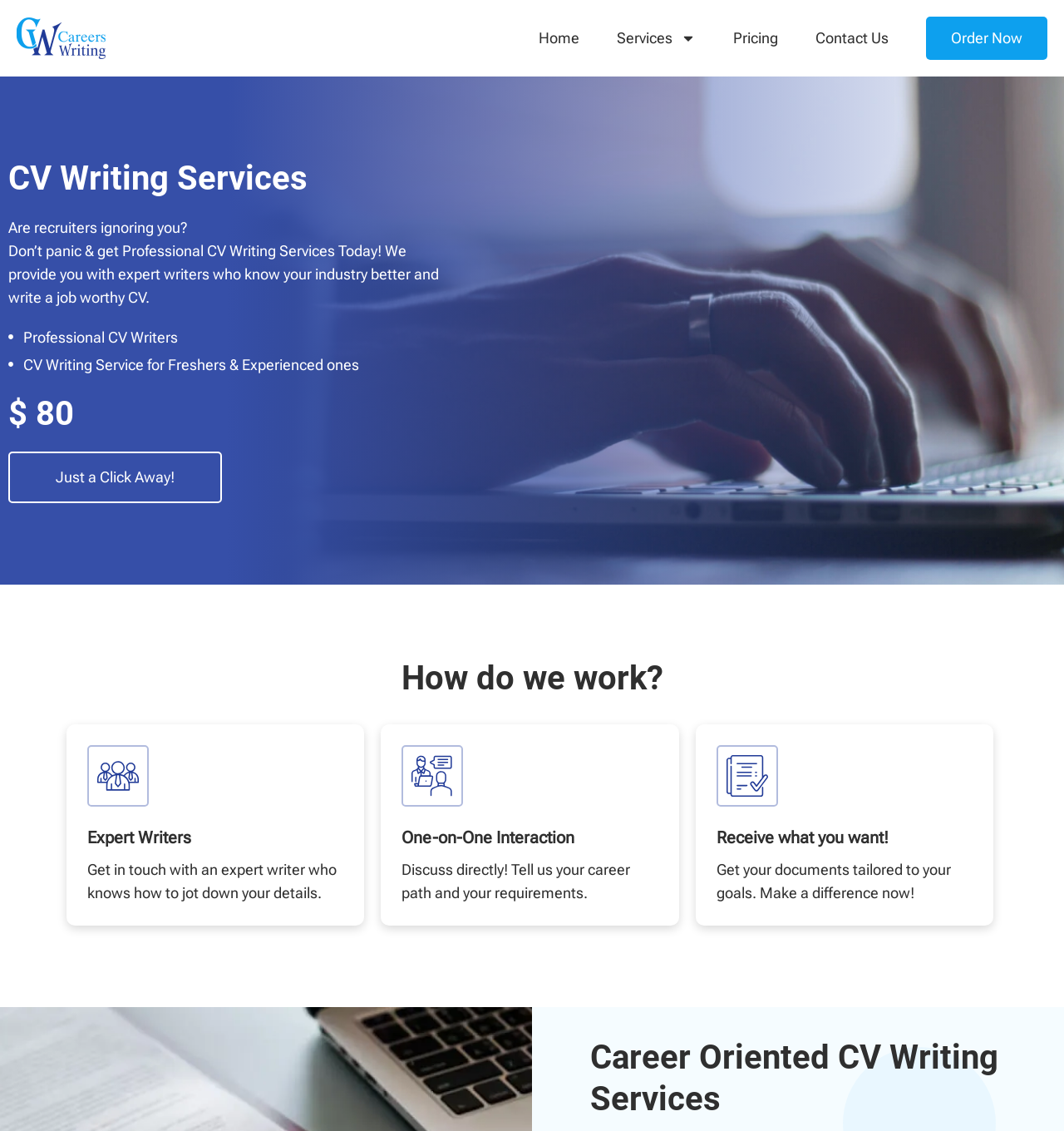Based on the description "Resources", find the bounding box of the specified UI element.

None